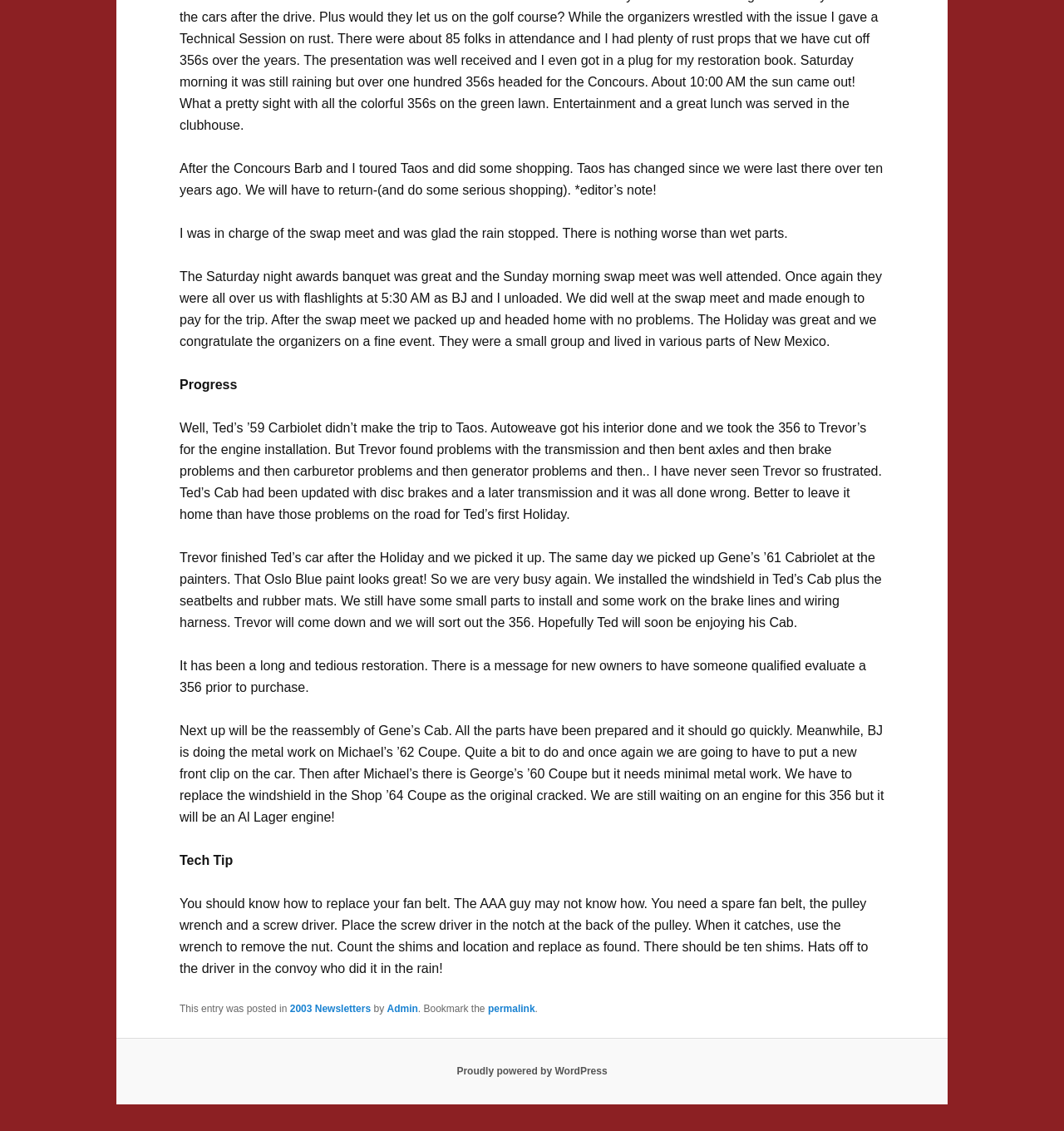What is the topic of the latest article?
Please elaborate on the answer to the question with detailed information.

Based on the content of the webpage, the latest article appears to be about car restoration, specifically about the restoration of a 356 car and other related activities.